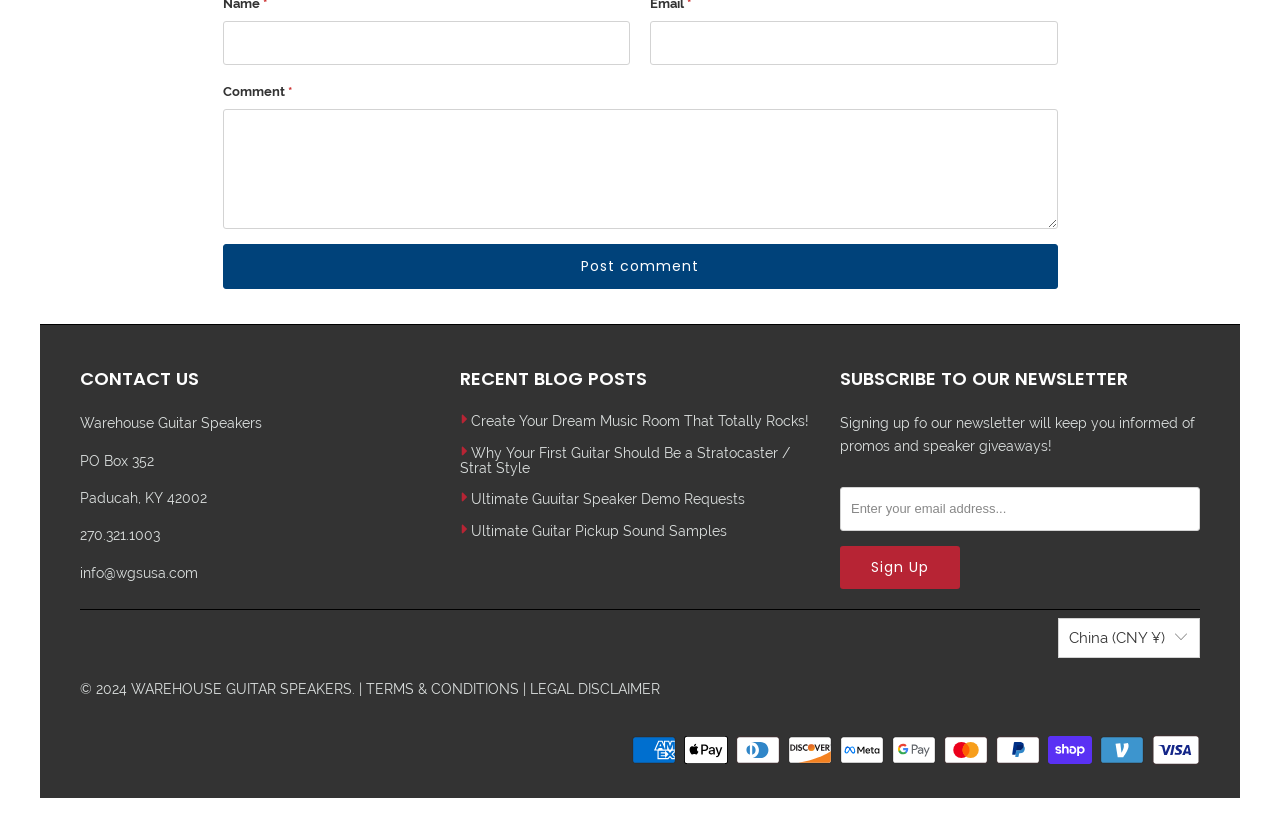Identify the bounding box coordinates of the clickable region required to complete the instruction: "Sign up for the newsletter". The coordinates should be given as four float numbers within the range of 0 and 1, i.e., [left, top, right, bottom].

[0.656, 0.659, 0.75, 0.711]